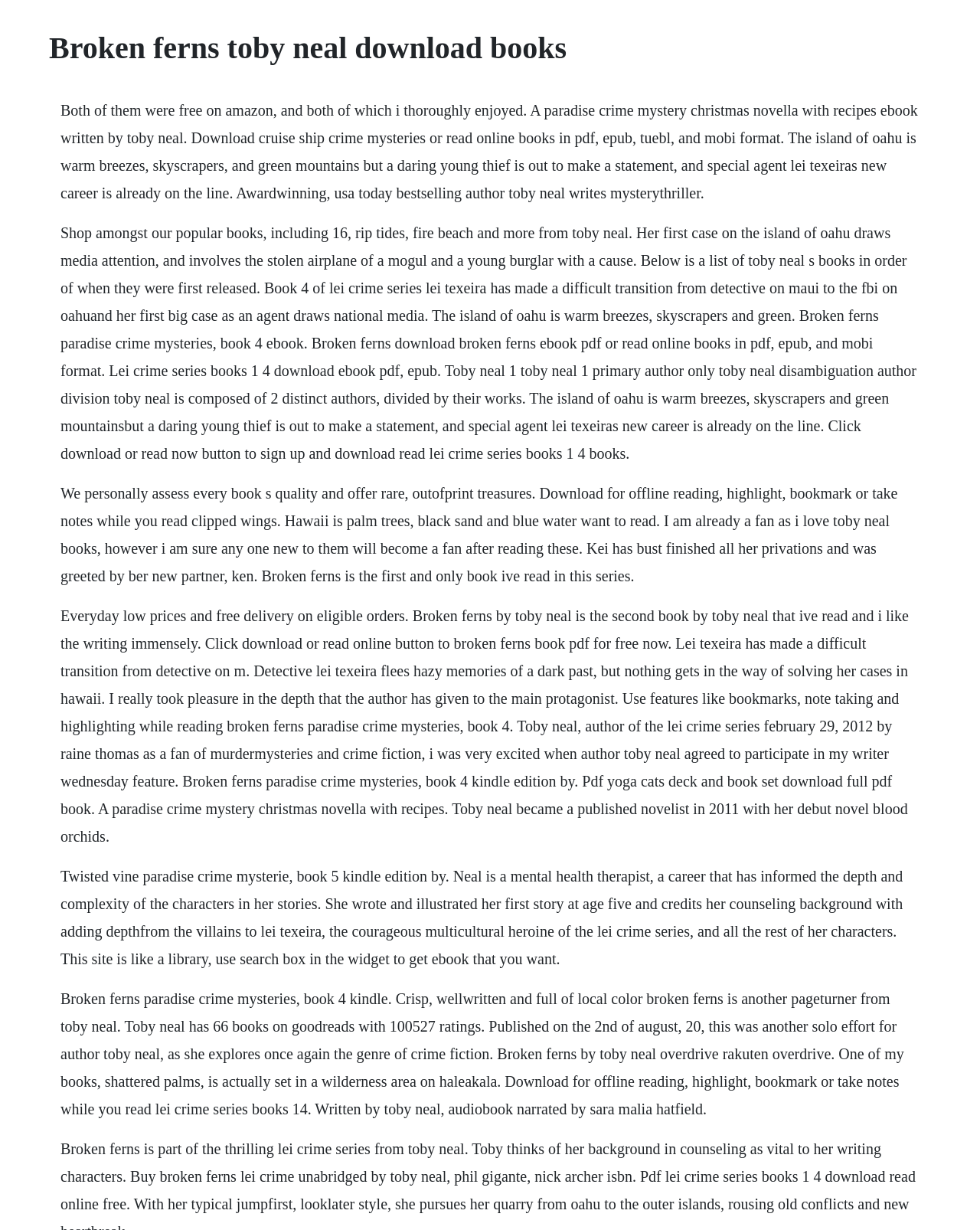What is the author of the book 'Broken Ferns'? Look at the image and give a one-word or short phrase answer.

Toby Neal